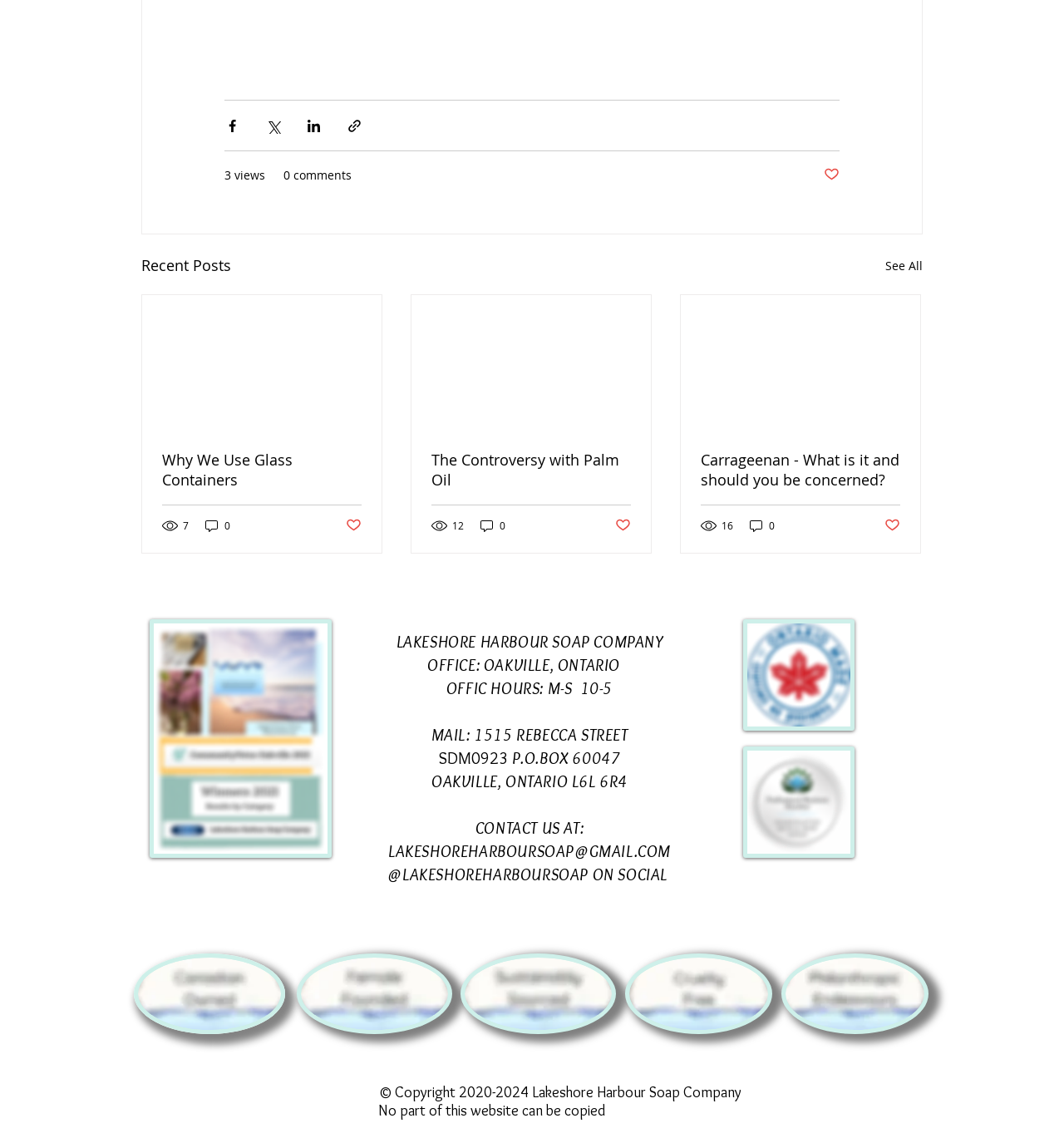How many social media links are there?
Can you offer a detailed and complete answer to this question?

I counted the number of social media links by looking at the images with text 'Ontario Made', 'PBM', 'Lakeshore Harbour Soap Company', 'Canadian Owned Business', 'Female Founded Business', 'Sustainably Sourced Business', 'Cruelty Free Business', and 'Philanthropic Business'. There are 5 social media links.